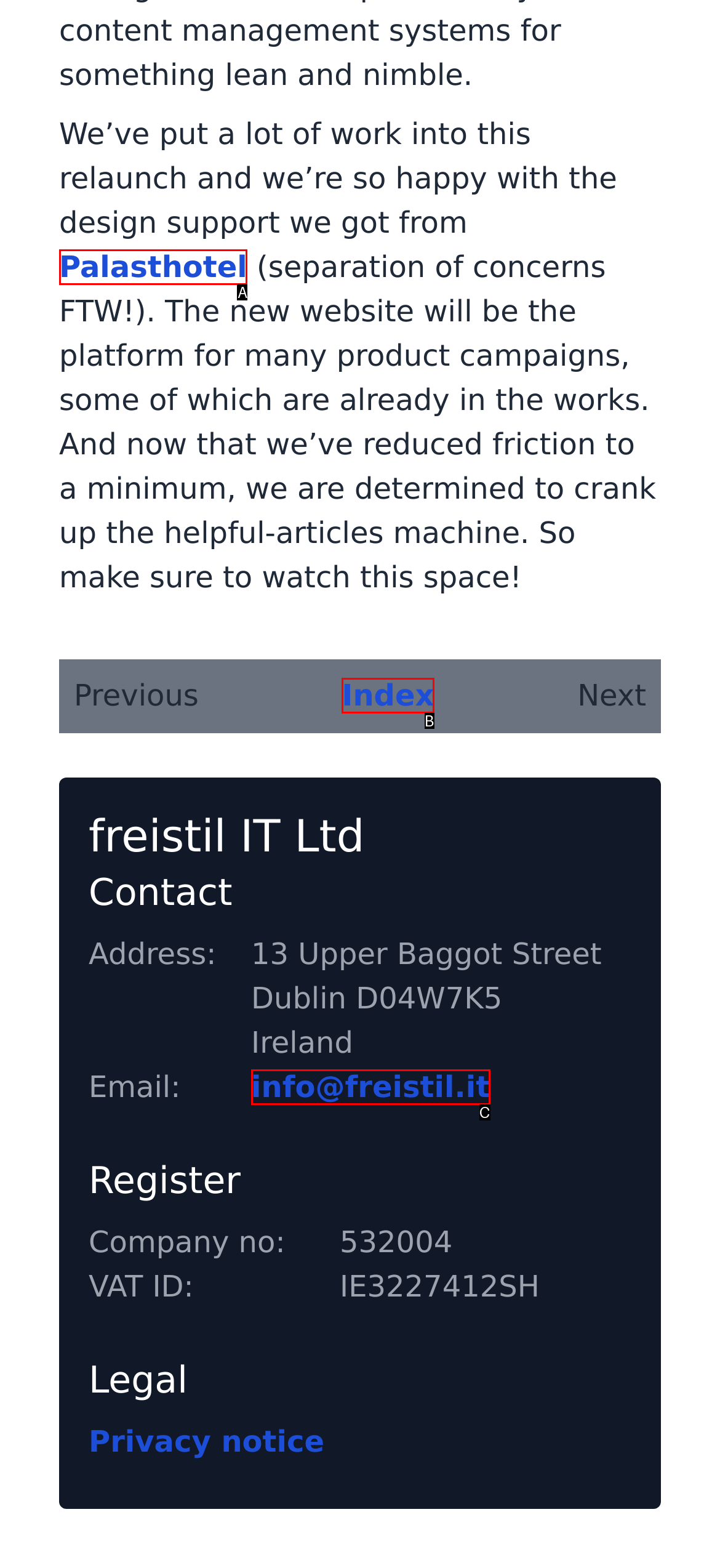Based on the description: Business Lists, select the HTML element that fits best. Provide the letter of the matching option.

None